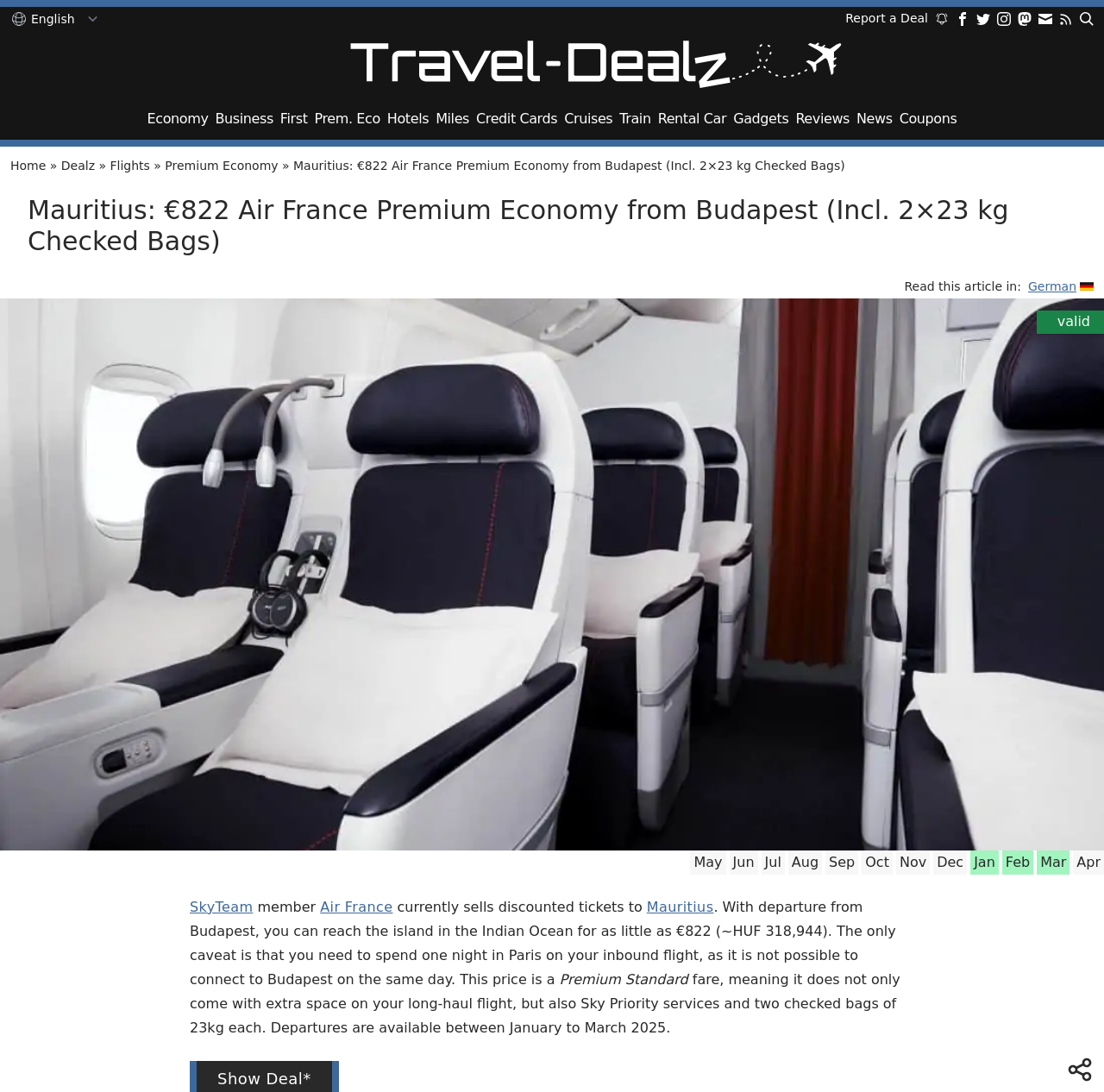What type of economy is mentioned in the webpage?
Answer the question with just one word or phrase using the image.

Premium Economy